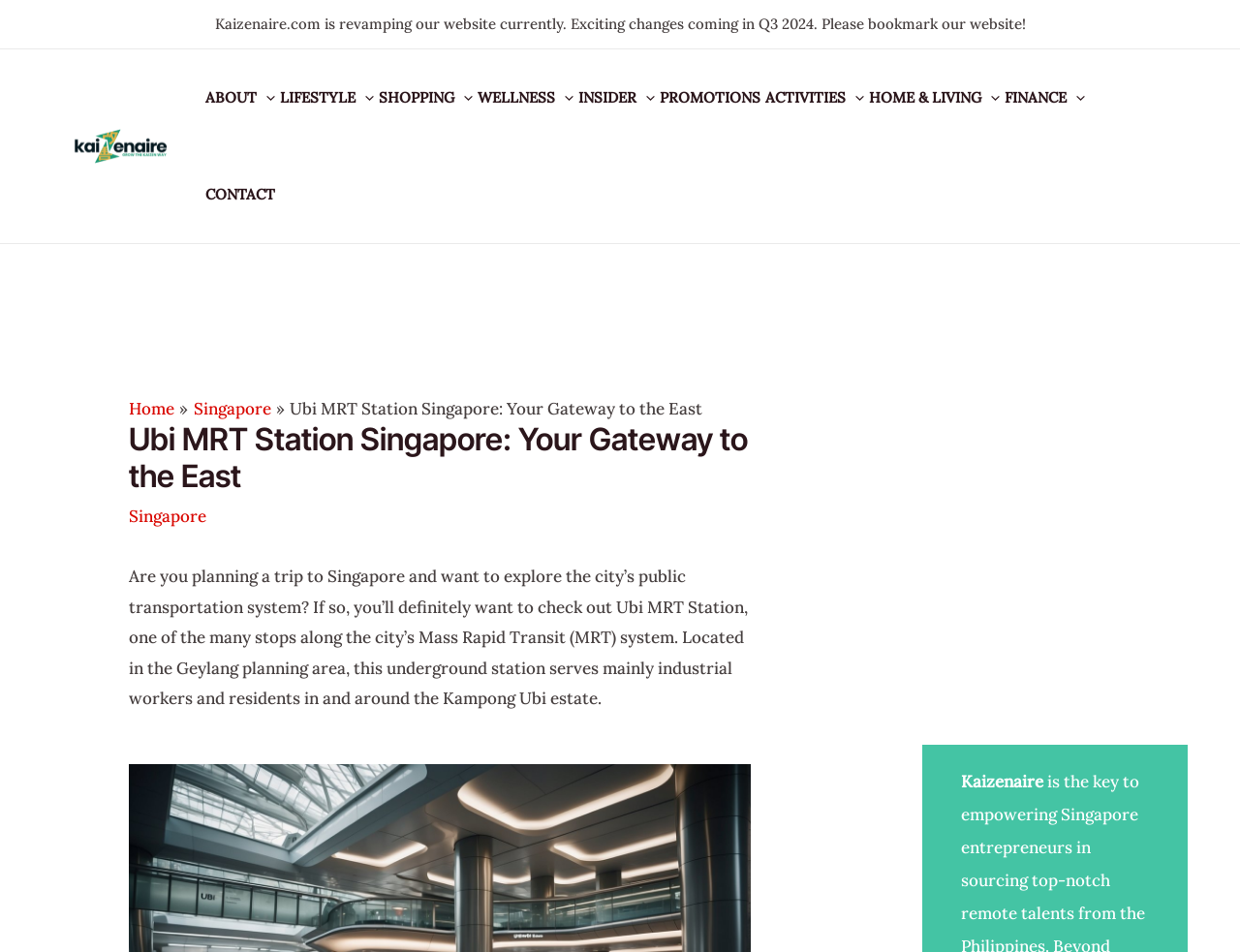Create a detailed narrative describing the layout and content of the webpage.

This webpage is about Ubi MRT Station in Singapore, specifically its role as a gateway to the east. At the top, there is a notification announcing that the website, Kaizenaire.com, is currently undergoing revamping and will introduce exciting changes in Q3 2024. Below this notification, there is a logo of Kaizenaire.com, which is an image.

The main navigation menu is situated below the logo, with several menu toggles, including ABOUT, LIFESTYLE, SHOPPING, WELLNESS, INSIDER, PROMOTIONS, ACTIVITIES, HOME & LIVING, and FINANCE. Each menu toggle has an accompanying image.

On the left side of the page, there is a section with a heading "Ubi MRT Station Singapore: Your Gateway to the East" and a subheading that describes the station's location and purpose. Below this, there is a paragraph of text that provides more information about the station, including its location in the Geylang planning area and its role in serving industrial workers and residents.

At the bottom of the page, there are two complementary sections, which appear to be empty or contain no relevant information. Finally, there is a footer section with the text "Kaizenaire" at the very bottom.